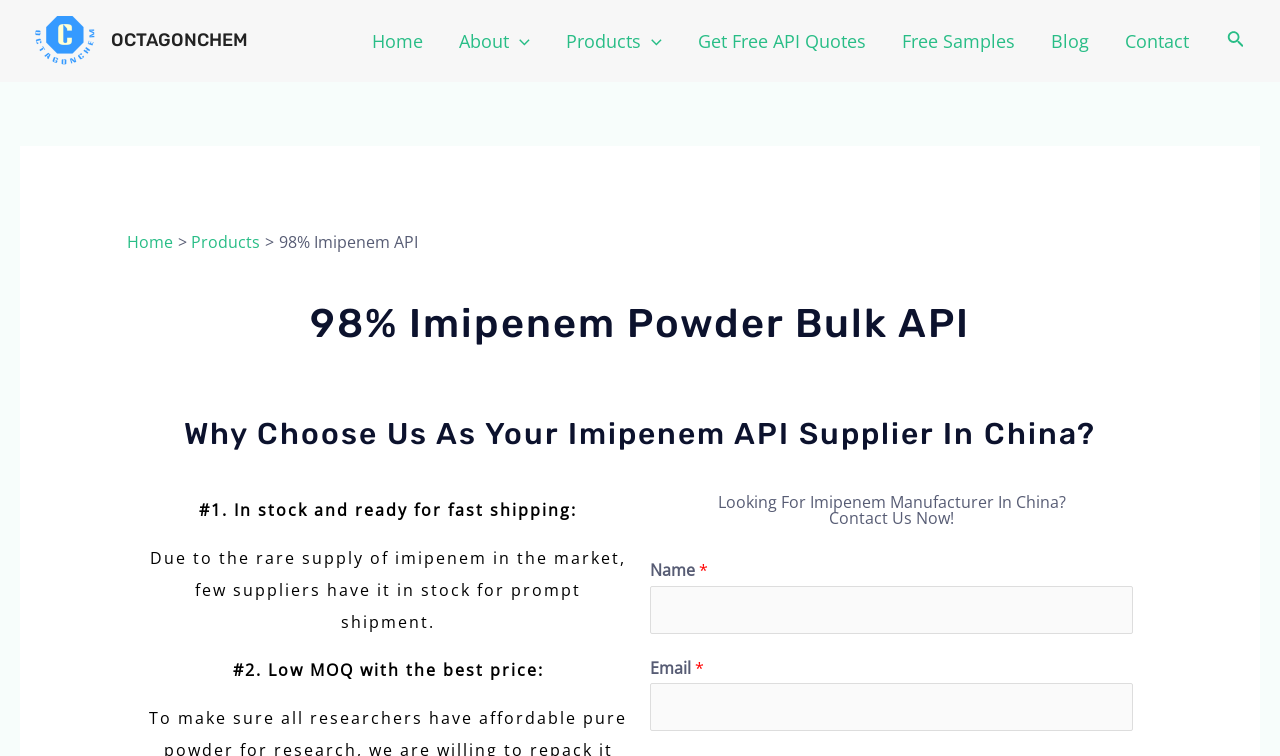What is the name of the company?
Refer to the image and provide a one-word or short phrase answer.

OCTAGONCHEM